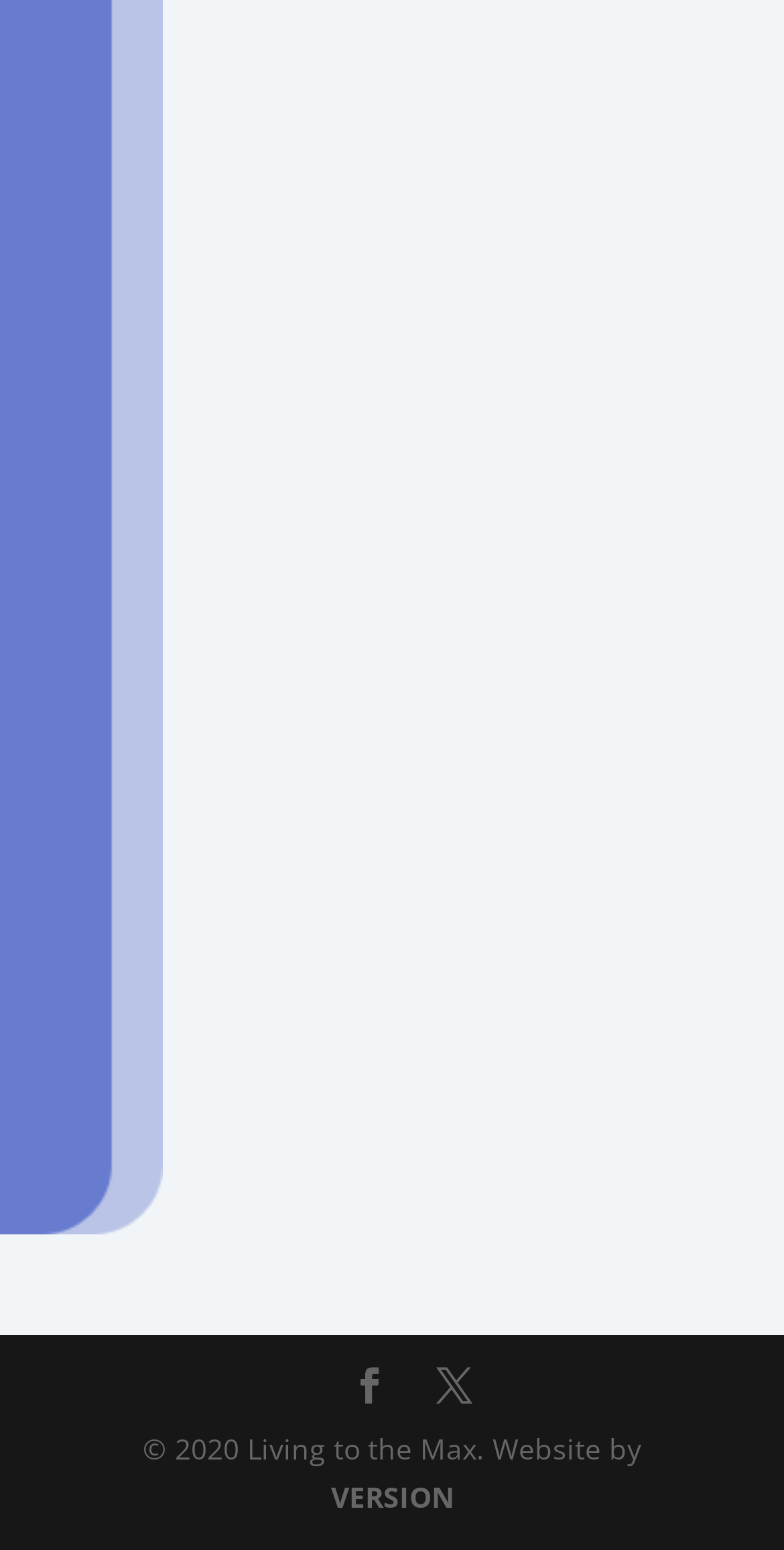Please determine the bounding box coordinates of the element to click on in order to accomplish the following task: "Enter your phone number". Ensure the coordinates are four float numbers ranging from 0 to 1, i.e., [left, top, right, bottom].

[0.173, 0.168, 0.897, 0.243]